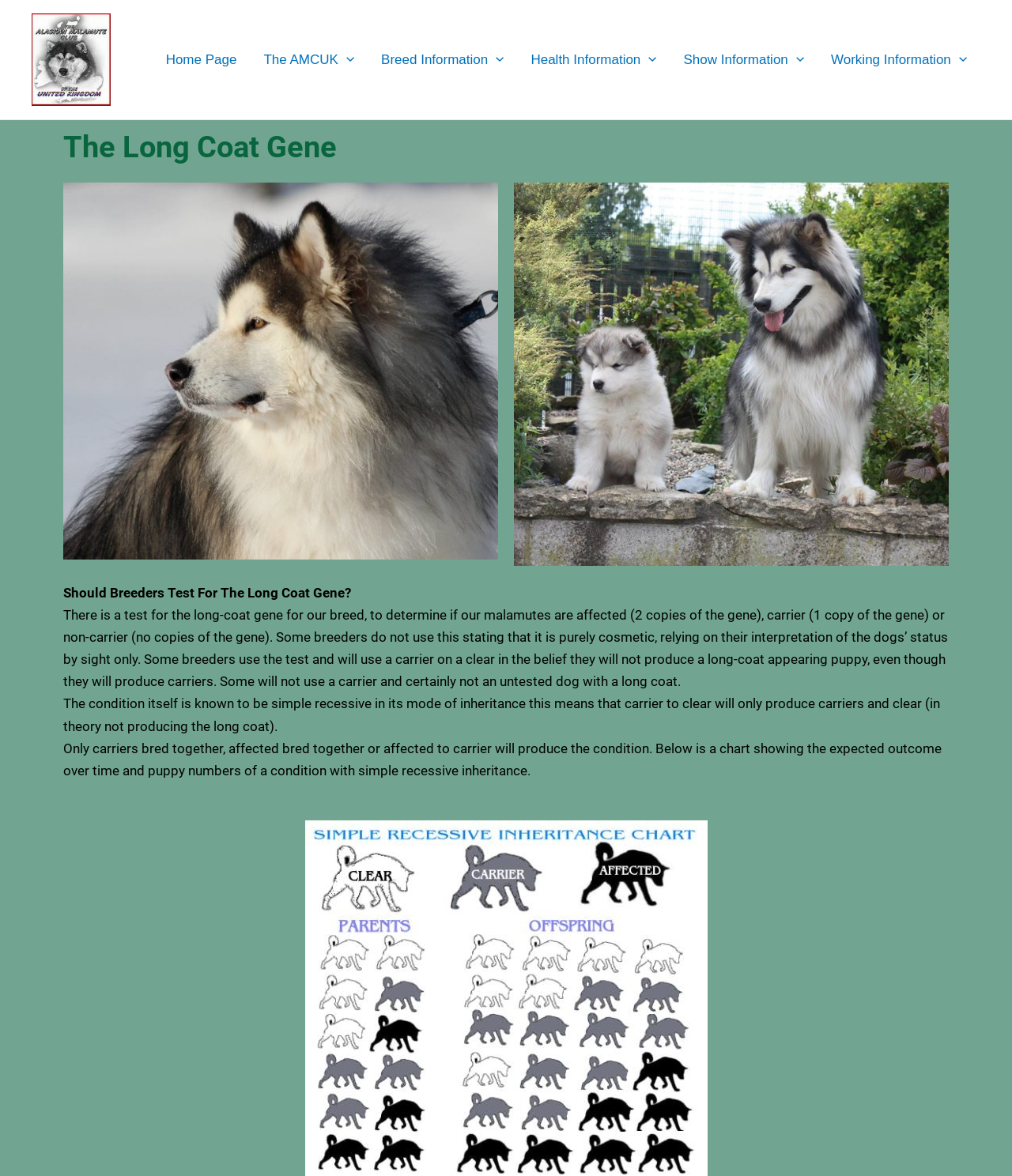Please determine the bounding box coordinates of the section I need to click to accomplish this instruction: "Click the AMCUK link".

[0.031, 0.044, 0.109, 0.056]